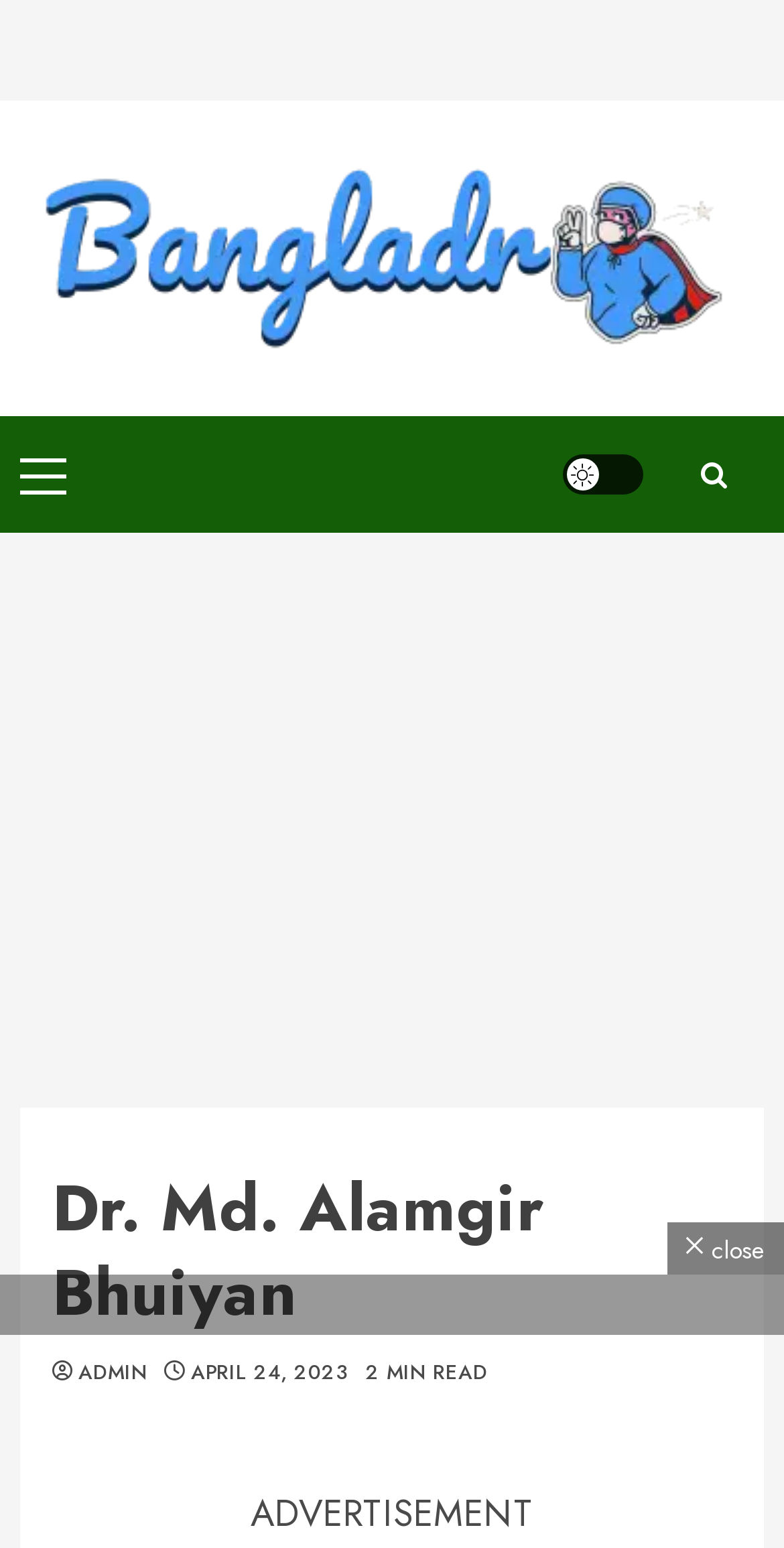Determine the bounding box for the described UI element: "Light/Dark Button".

[0.718, 0.294, 0.821, 0.319]